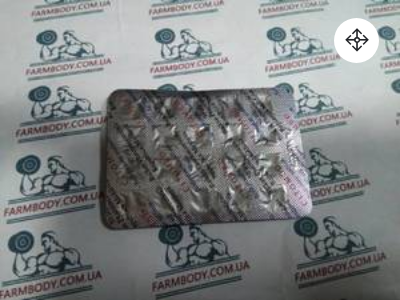Thoroughly describe the content and context of the image.

The image features a blister pack containing tablets, prominently displayed against a background adorned with a repeated logo from the website Farmbody.com.ua. The blister pack is partially opened, showcasing several tablets secured in foil. This packaging is typically associated with medications or supplements, and in this context, it likely pertains to Balkan Citomed (Liothyronine), a fat-burning hormone used in bodybuilding and weight management. The design of the background emphasizes a fitness theme, suggesting a focus on health and performance enhancement.